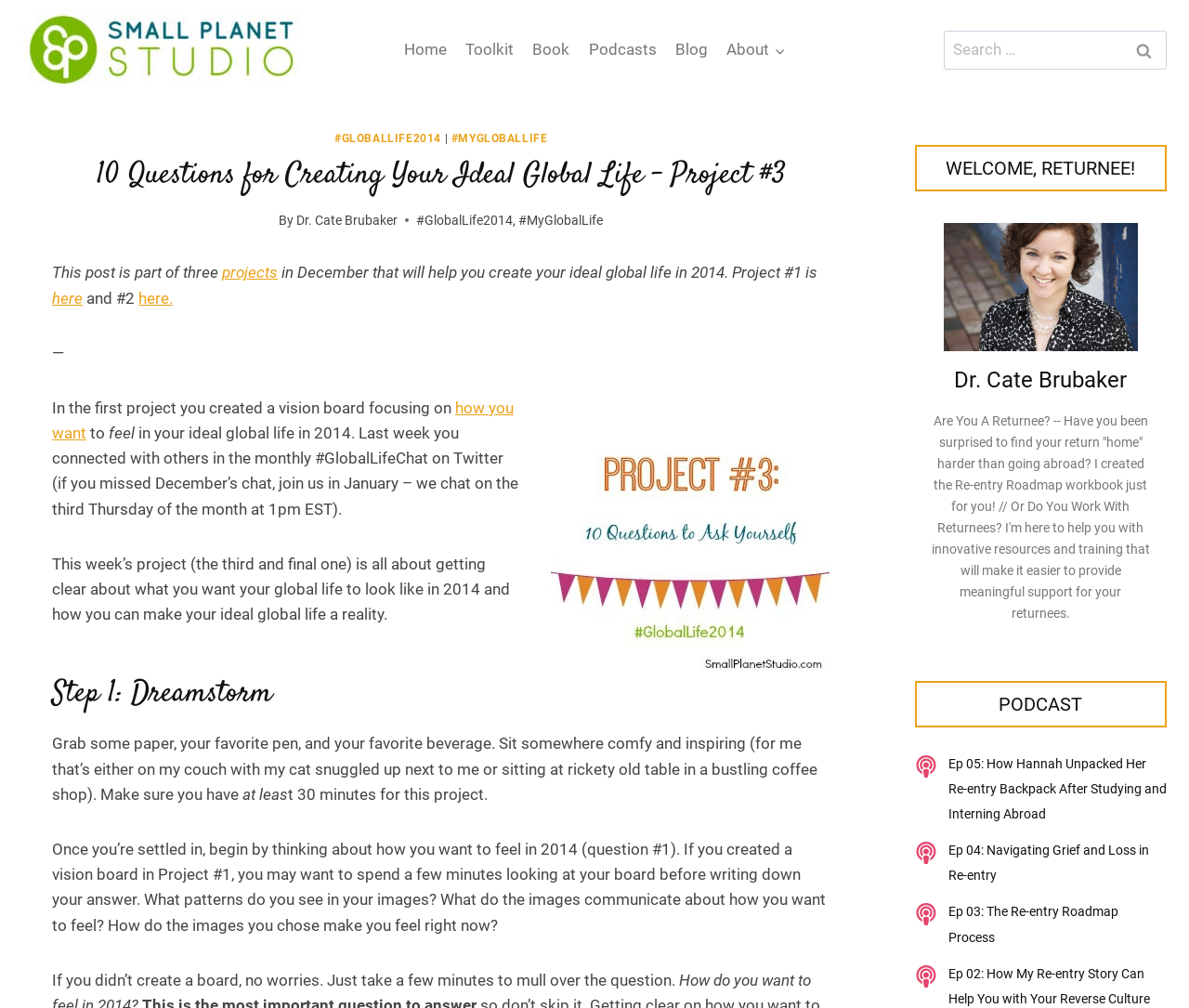What is the title of the current project?
Look at the image and answer with only one word or phrase.

10 Questions for Creating Your Ideal Global Life – Project #3